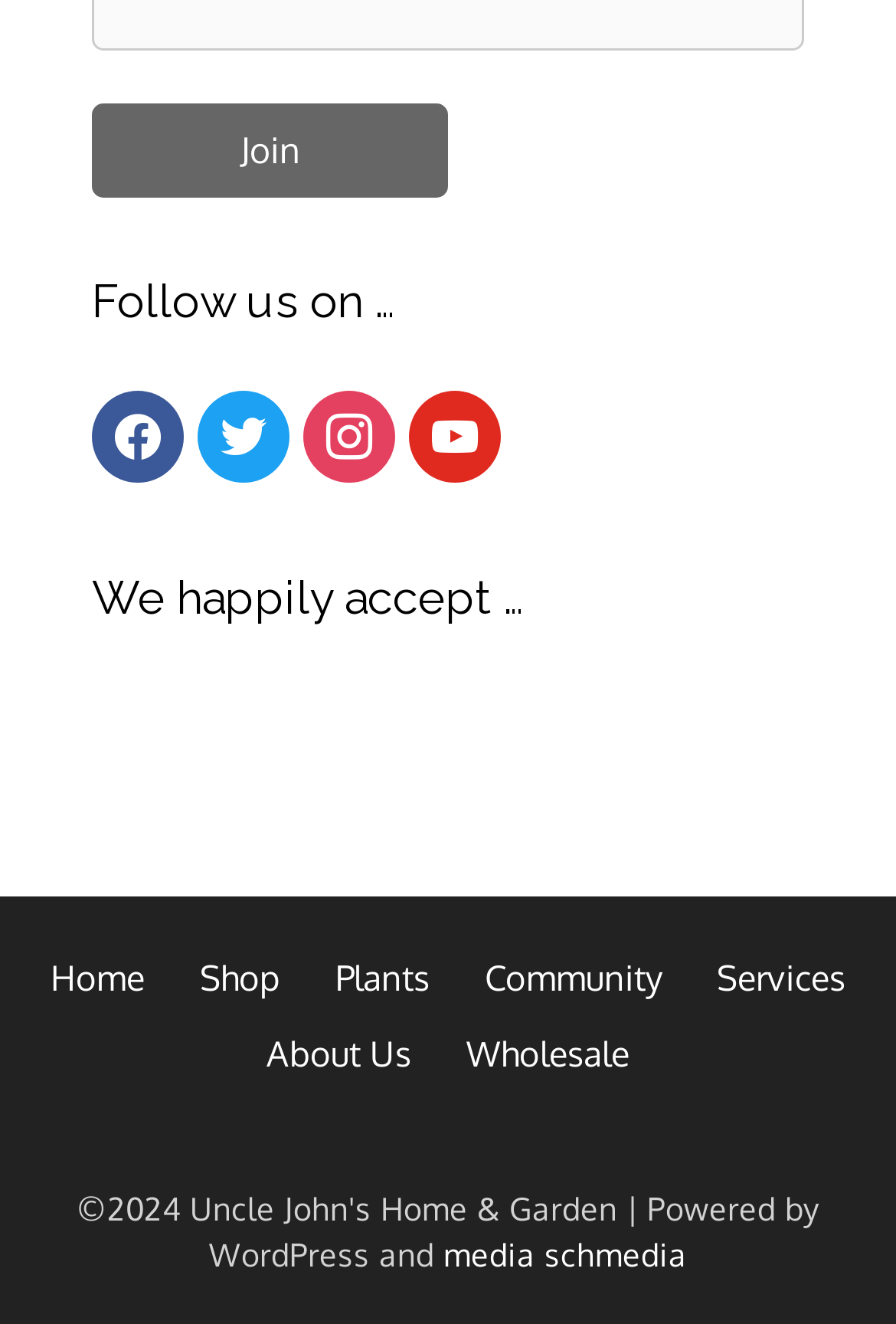Please identify the bounding box coordinates of the element on the webpage that should be clicked to follow this instruction: "check the date of the article". The bounding box coordinates should be given as four float numbers between 0 and 1, formatted as [left, top, right, bottom].

None